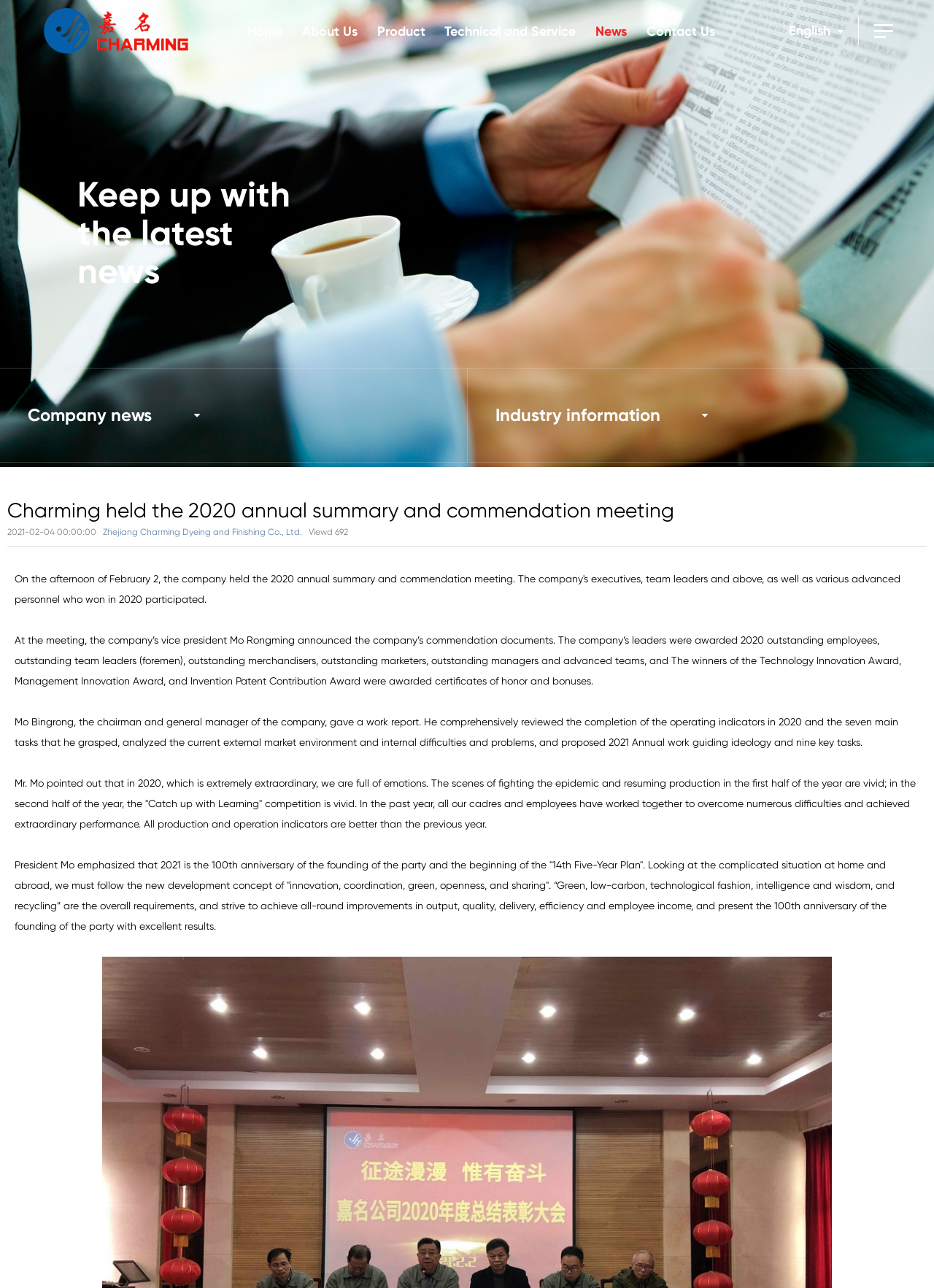Bounding box coordinates are specified in the format (top-left x, top-left y, bottom-right x, bottom-right y). All values are floating point numbers bounded between 0 and 1. Please provide the bounding box coordinate of the region this sentence describes: instagram

[0.712, 0.363, 0.771, 0.378]